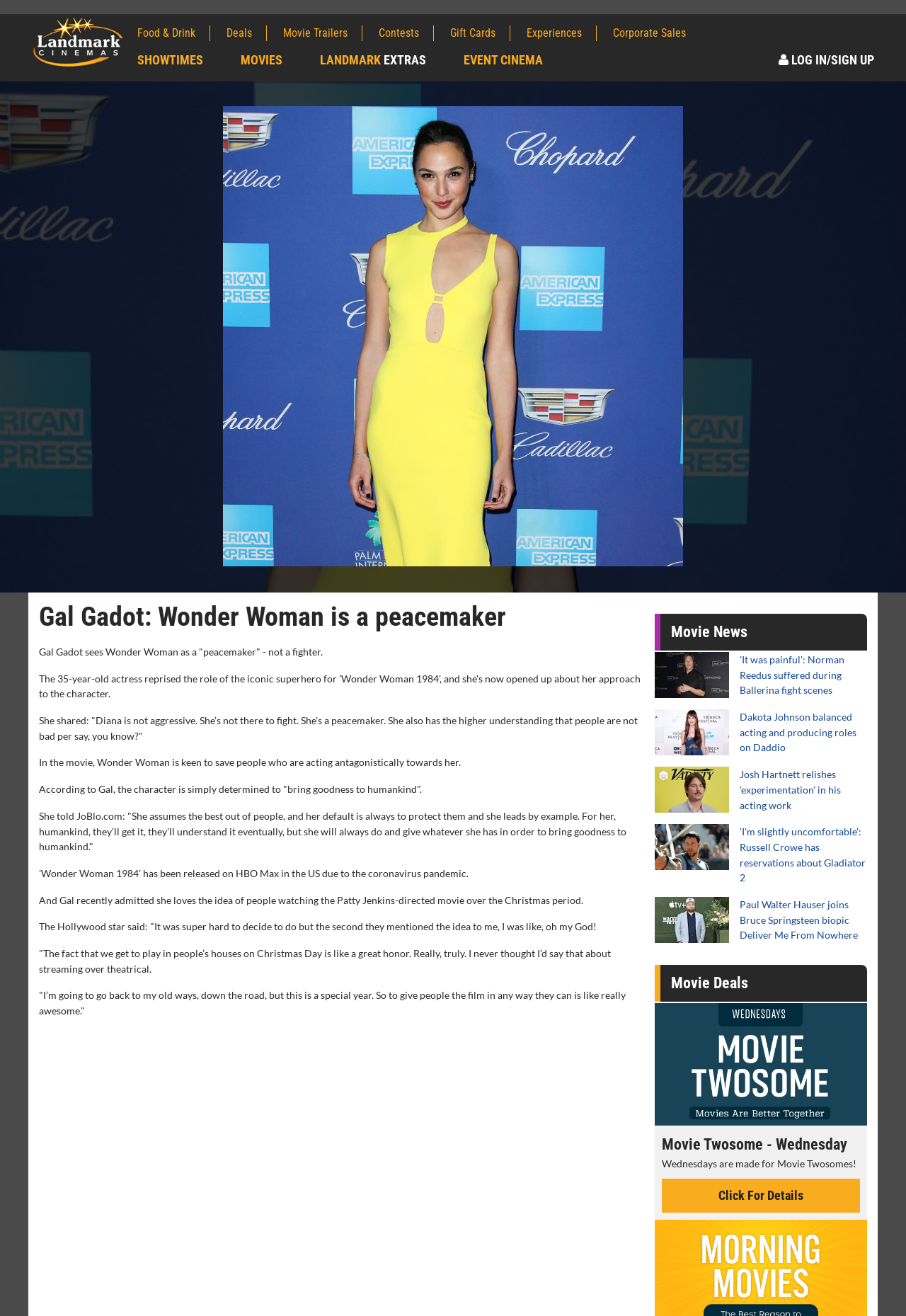Locate the UI element described by Experiences in the provided webpage screenshot. Return the bounding box coordinates in the format (top-left x, top-left y, bottom-right x, bottom-right y), ensuring all values are between 0 and 1.

[0.581, 0.019, 0.659, 0.031]